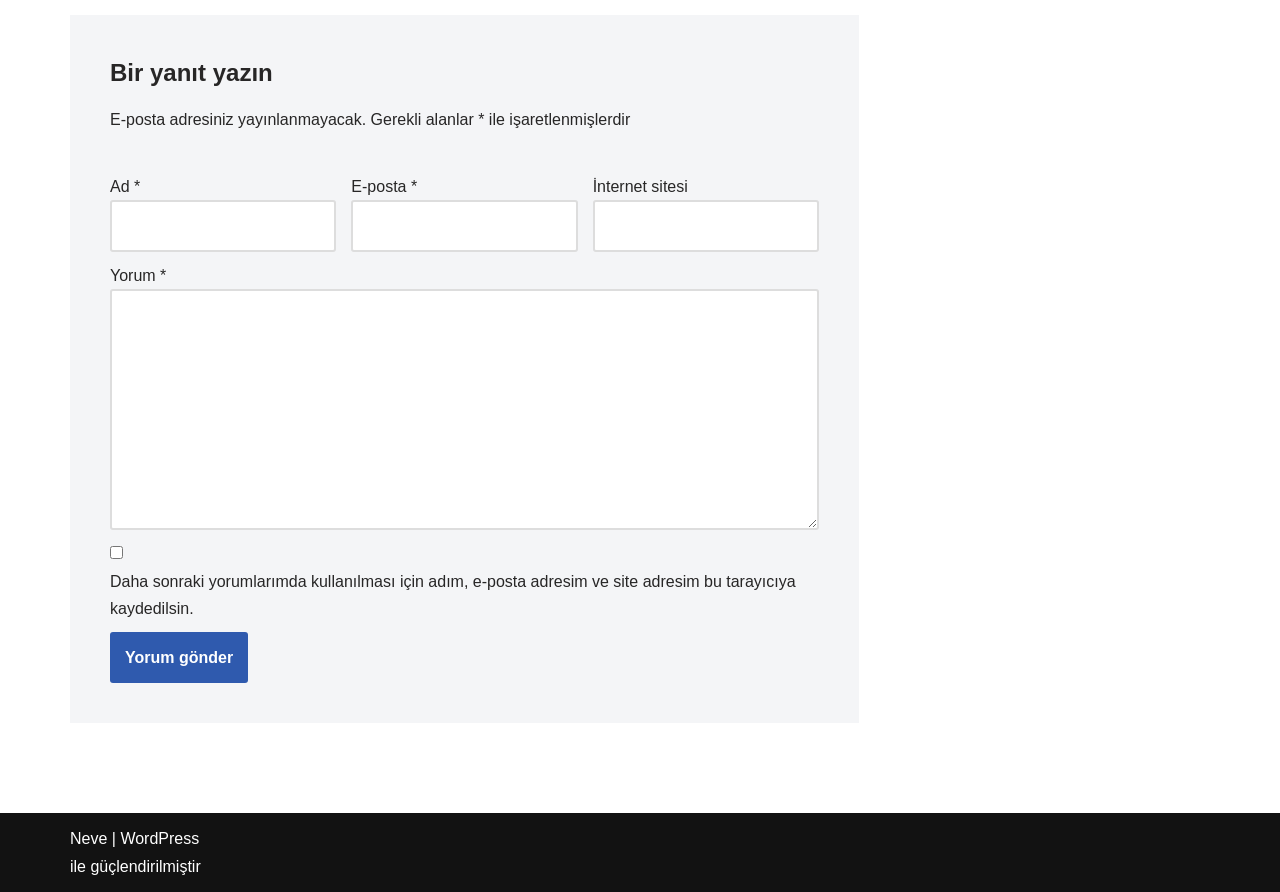Respond with a single word or phrase to the following question: What is the website built with?

WordPress